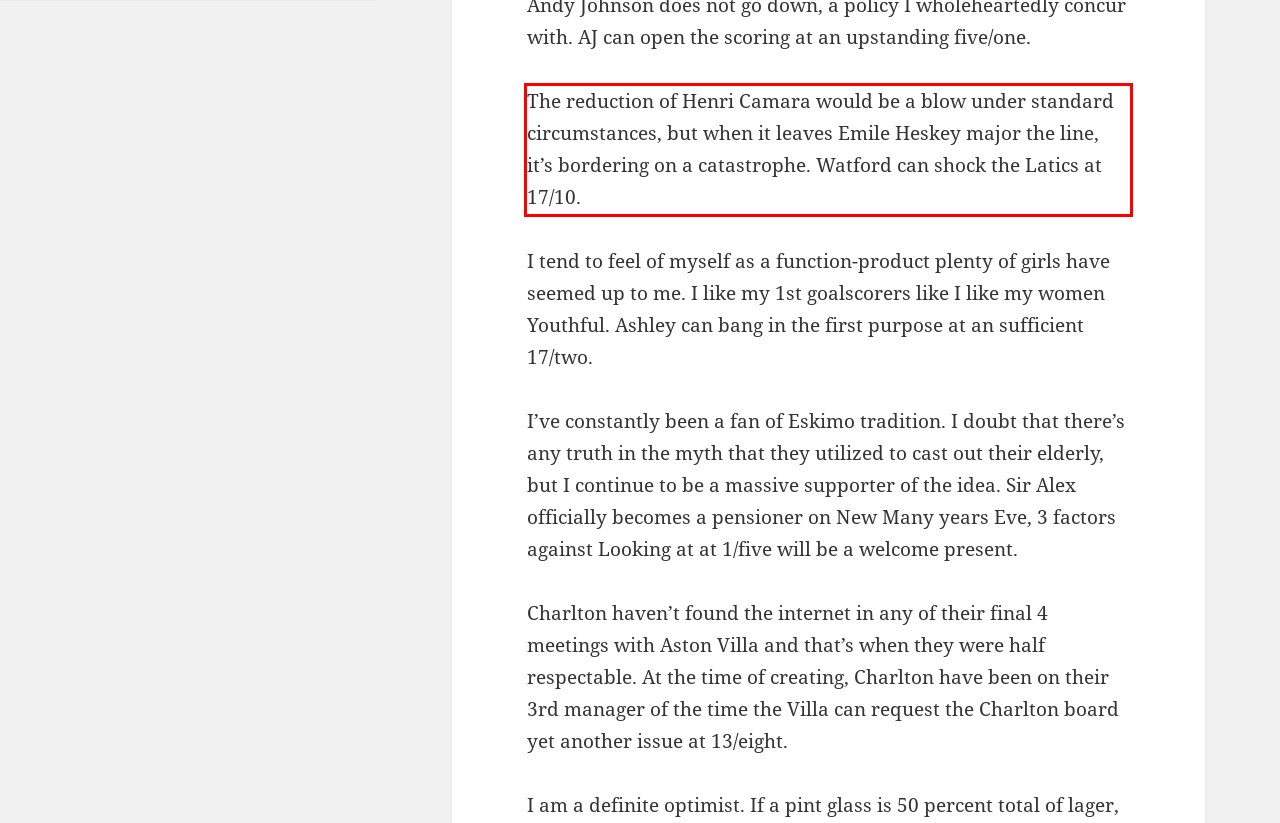In the screenshot of the webpage, find the red bounding box and perform OCR to obtain the text content restricted within this red bounding box.

The reduction of Henri Camara would be a blow under standard circumstances, but when it leaves Emile Heskey major the line, it’s bordering on a catastrophe. Watford can shock the Latics at 17/10.